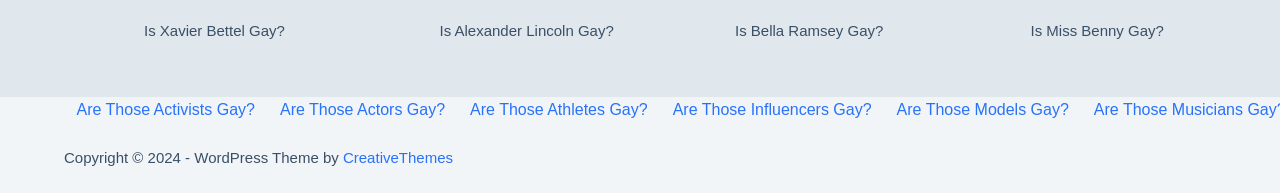Please specify the bounding box coordinates of the element that should be clicked to execute the given instruction: 'Check if Alexander Lincoln is gay'. Ensure the coordinates are four float numbers between 0 and 1, expressed as [left, top, right, bottom].

[0.281, 0.009, 0.488, 0.32]